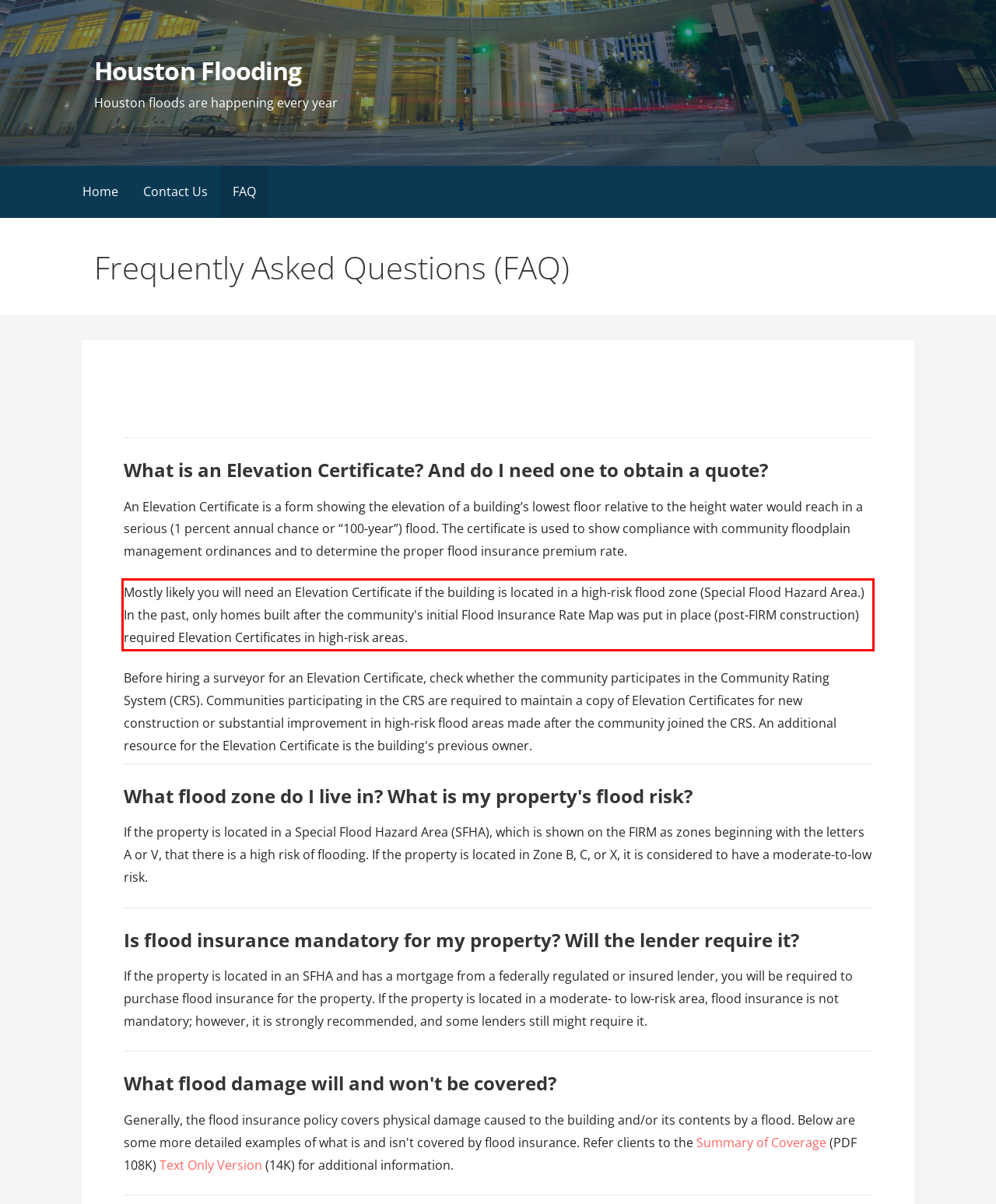Please extract the text content from the UI element enclosed by the red rectangle in the screenshot.

Mostly likely you will need an Elevation Certificate if the building is located in a high-risk flood zone (Special Flood Hazard Area.) In the past, only homes built after the community's initial Flood Insurance Rate Map was put in place (post-FIRM construction) required Elevation Certificates in high-risk areas.